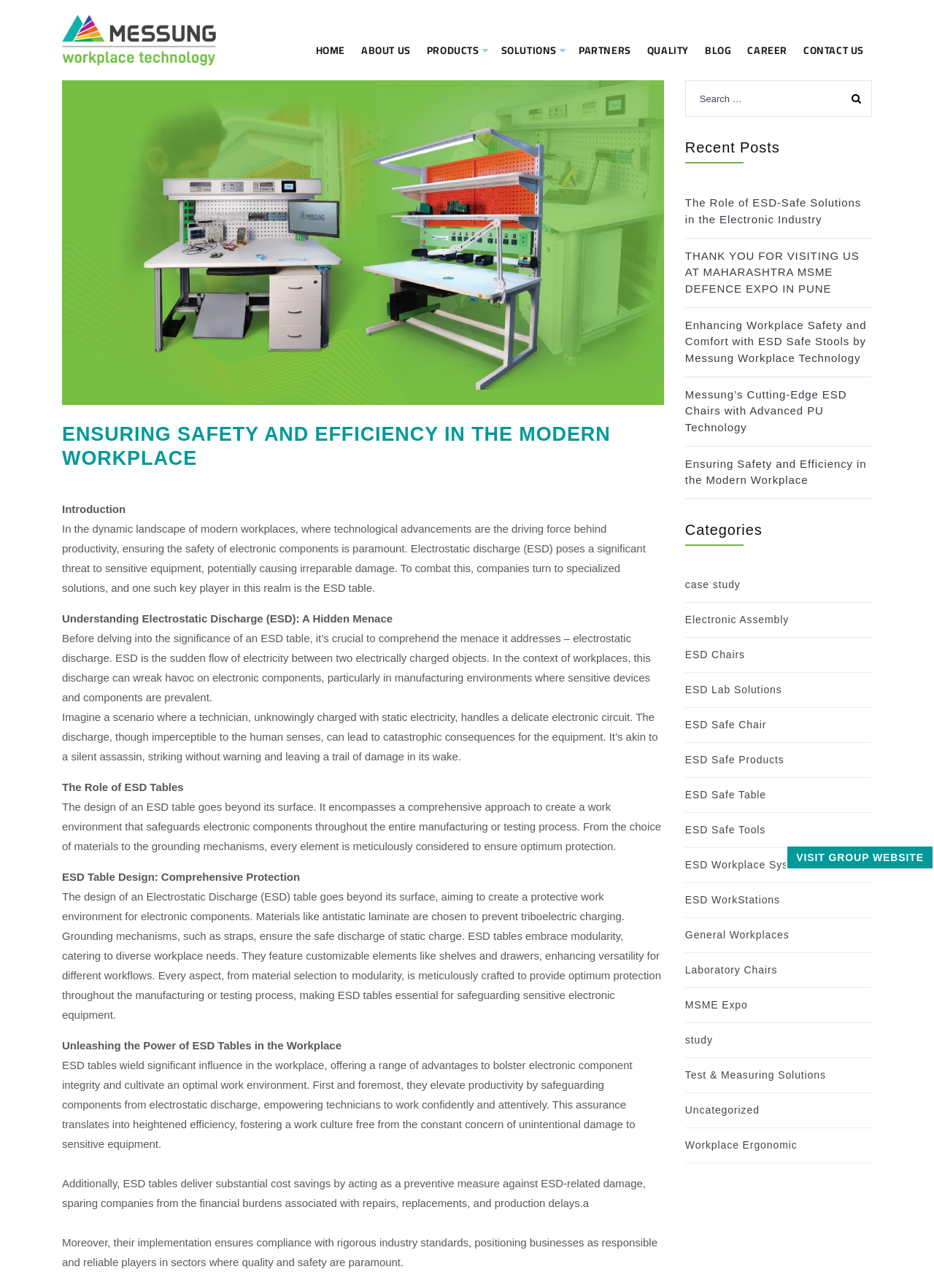Respond to the following query with just one word or a short phrase: 
What is the consequence of electrostatic discharge?

Damage to equipment